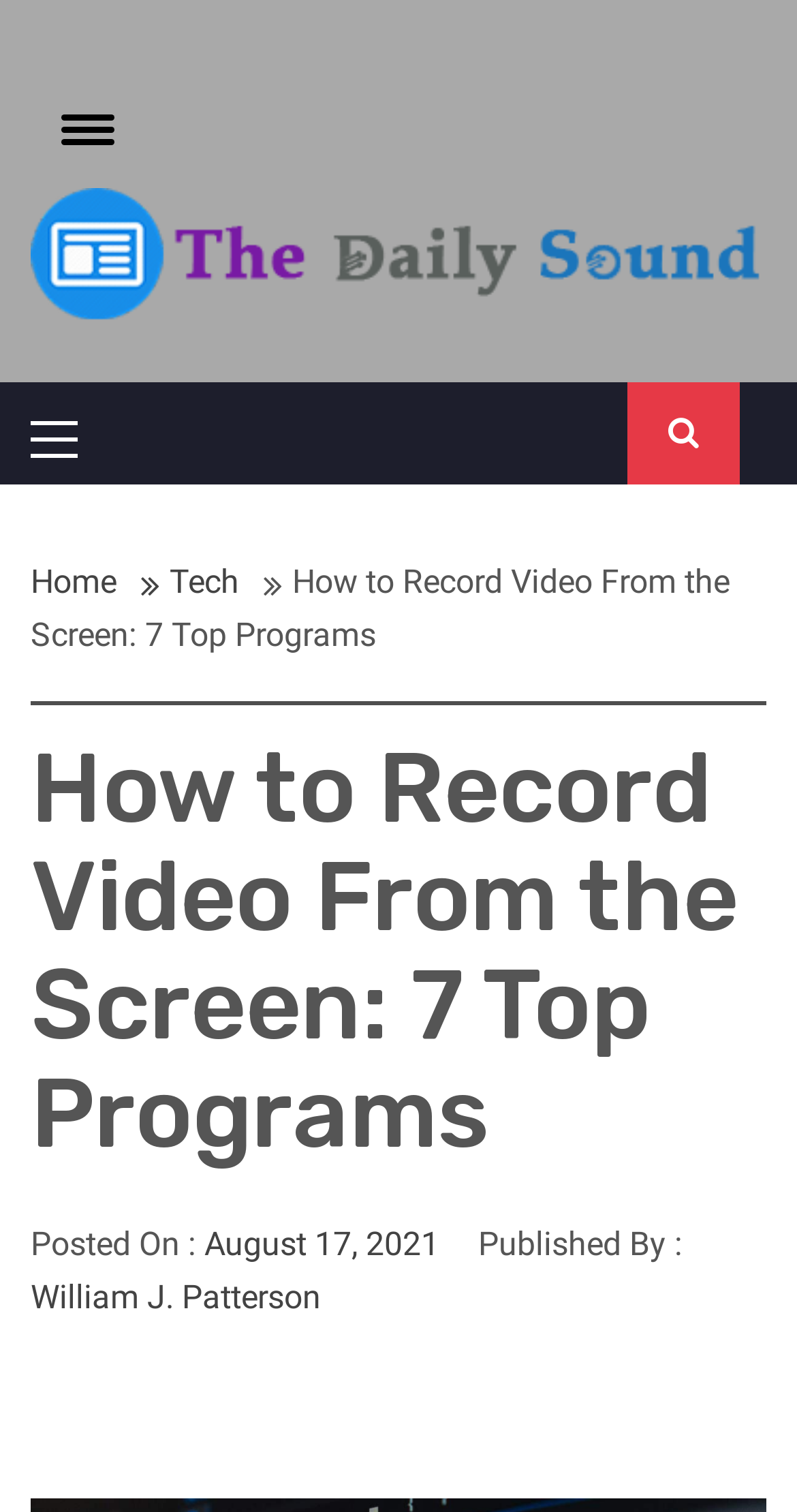Answer the following in one word or a short phrase: 
What is the primary menu element?

Primary Menu